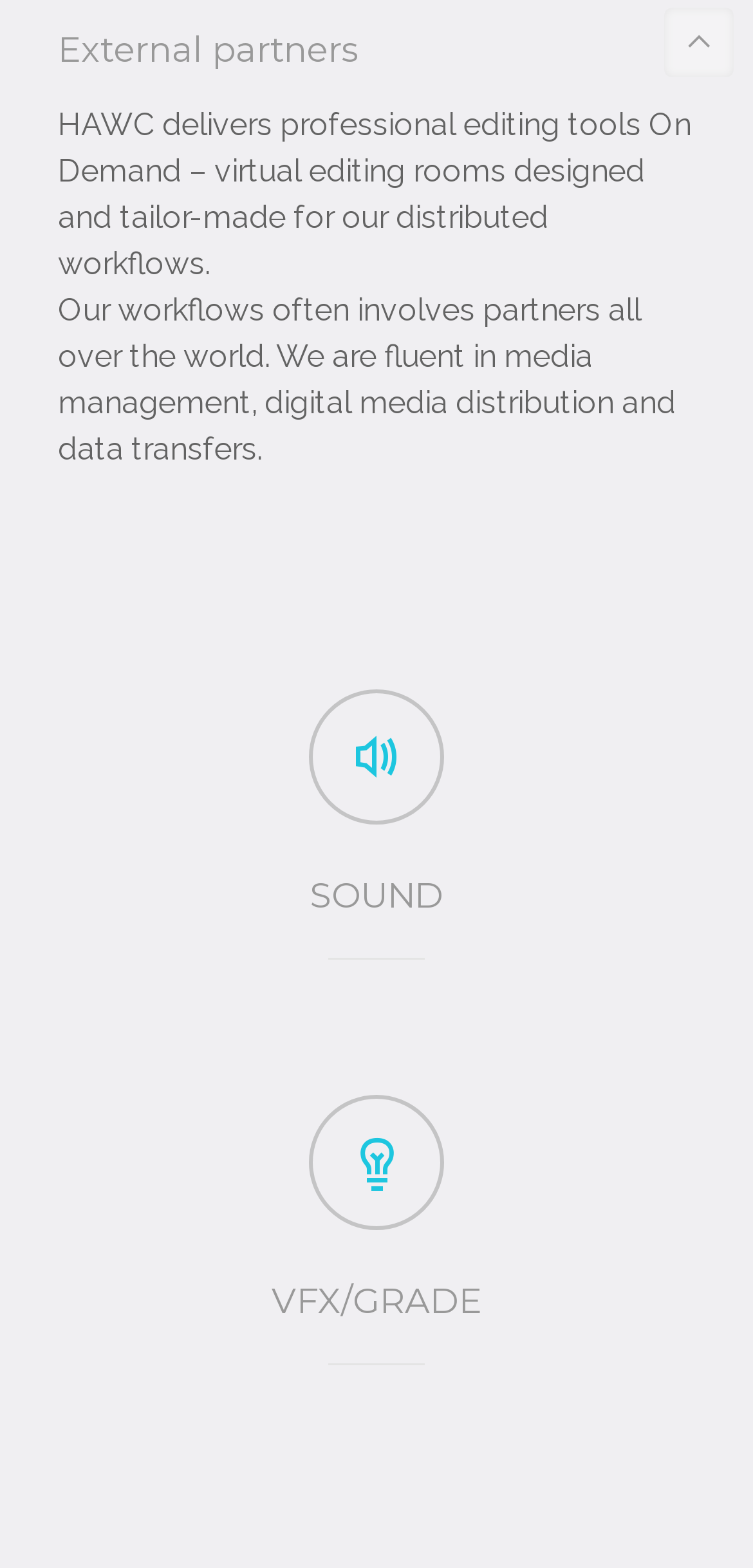What is HAWC's professional editing tool?
Based on the visual content, answer with a single word or a brief phrase.

On Demand